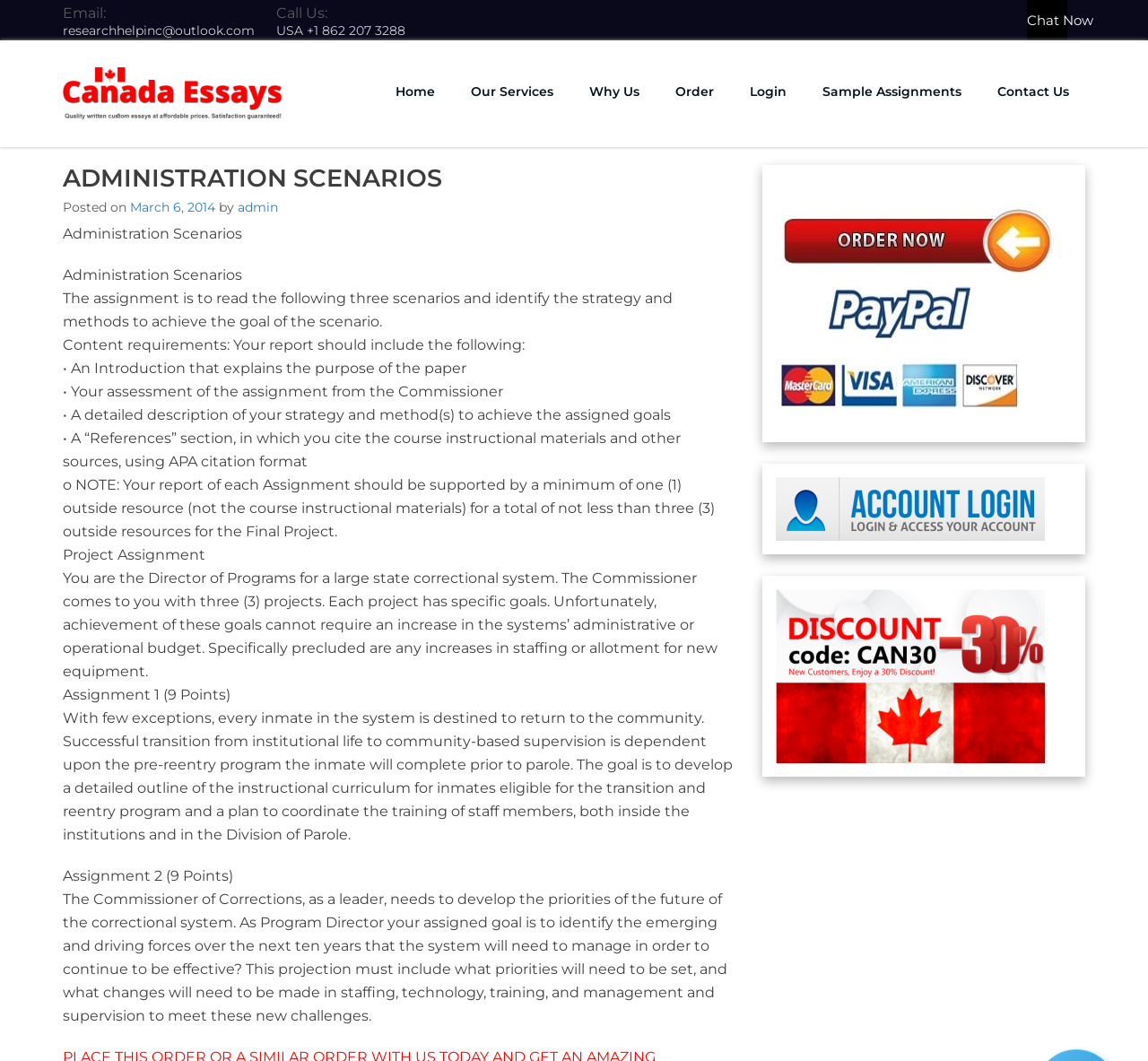What is the purpose of the report?
Please give a detailed and elaborate answer to the question.

The purpose of the report is stated in the content requirements section, which explains that the report should include an introduction, an assessment of the assignment, a detailed description of the strategy and method(s) to achieve the assigned goals, and a references section.